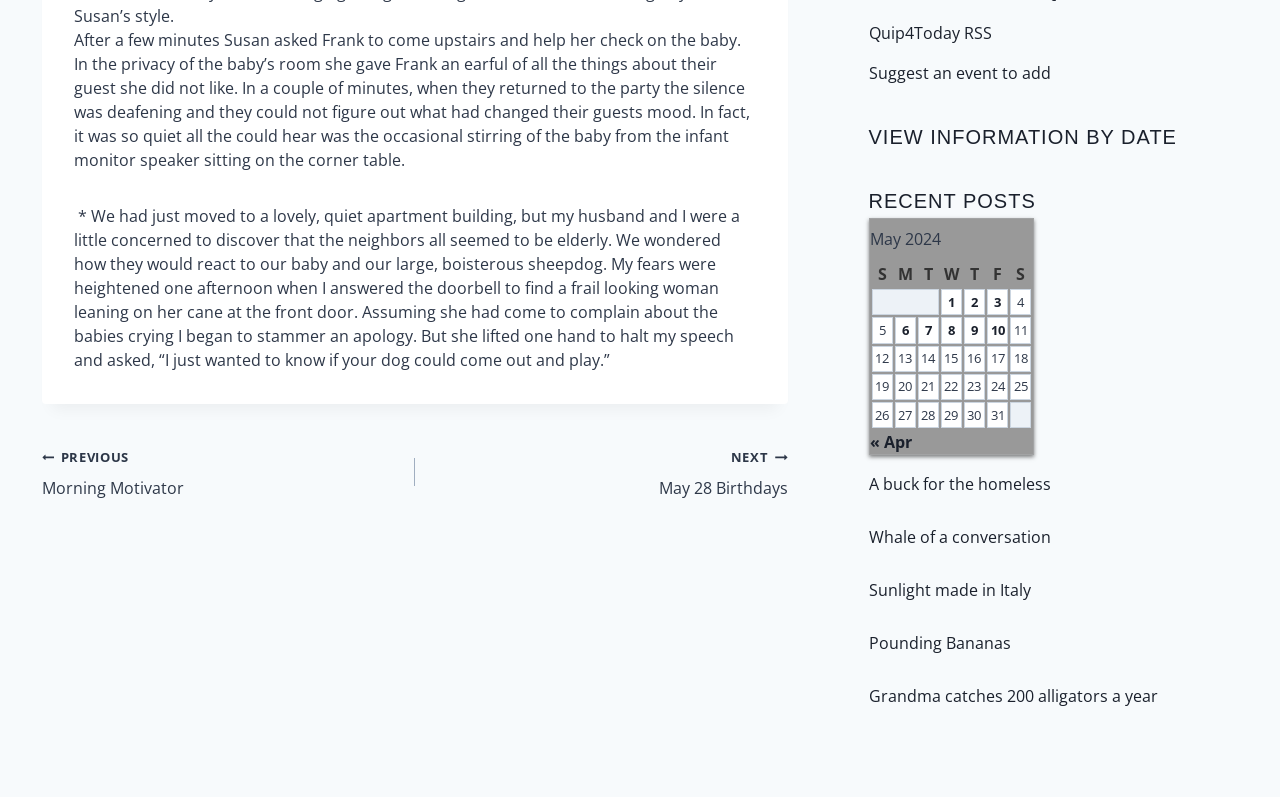Predict the bounding box coordinates of the UI element that matches this description: "Scroll to top". The coordinates should be in the format [left, top, right, bottom] with each value between 0 and 1.

[0.946, 0.767, 0.977, 0.816]